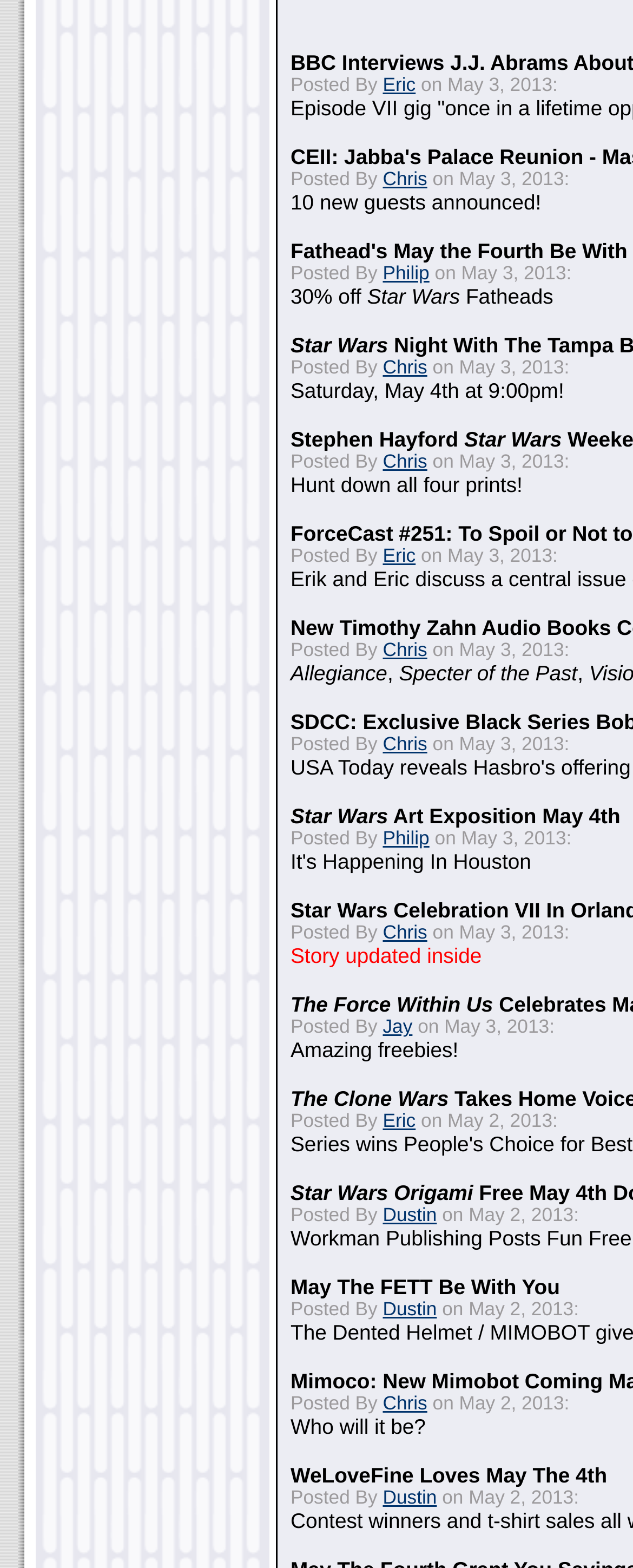Please identify the bounding box coordinates of the clickable area that will fulfill the following instruction: "Read the post 'Who will it be?'". The coordinates should be in the format of four float numbers between 0 and 1, i.e., [left, top, right, bottom].

[0.459, 0.902, 0.673, 0.918]